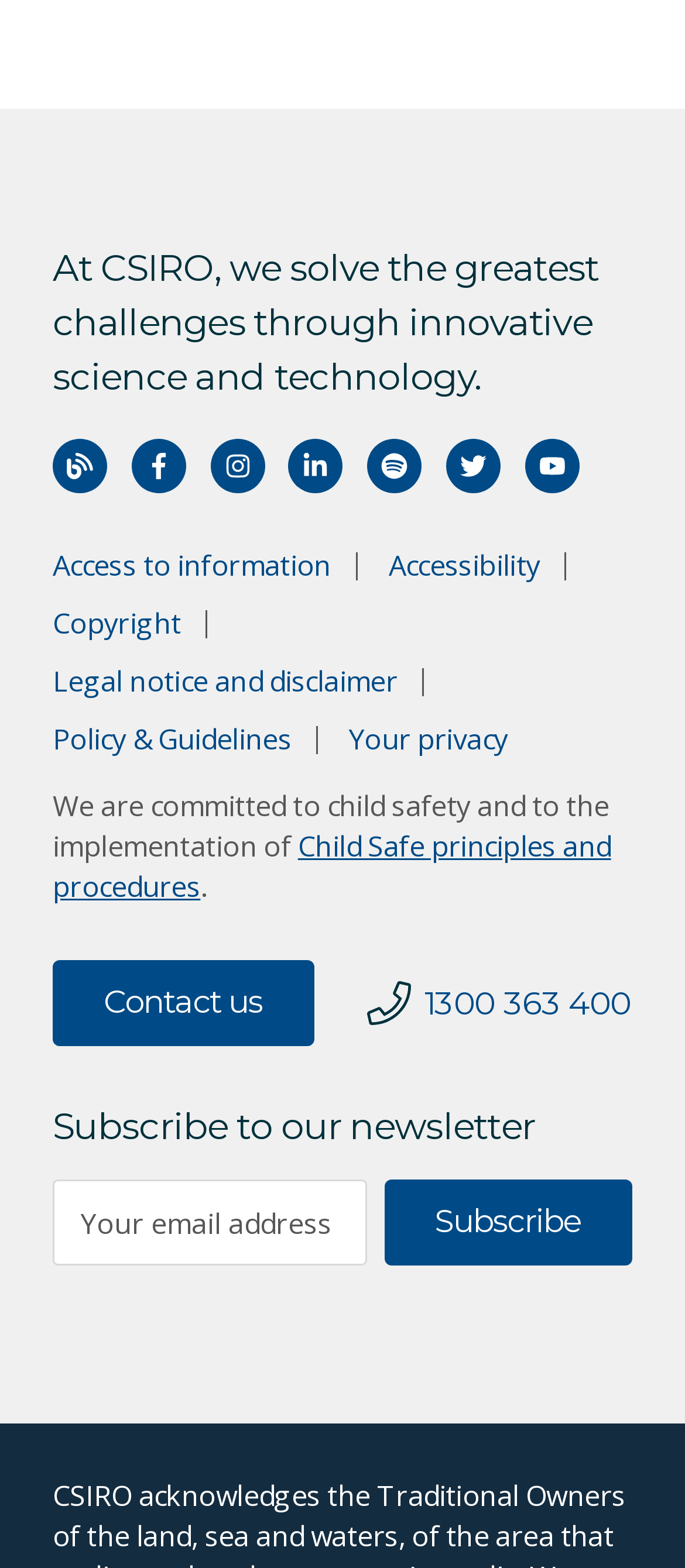What is the topic of the link 'Faster drug discovery'?
Kindly give a detailed and elaborate answer to the question.

The link 'Faster drug discovery' is listed among other links related to science and technology, suggesting that the topic of this link is related to the discovery of new drugs.